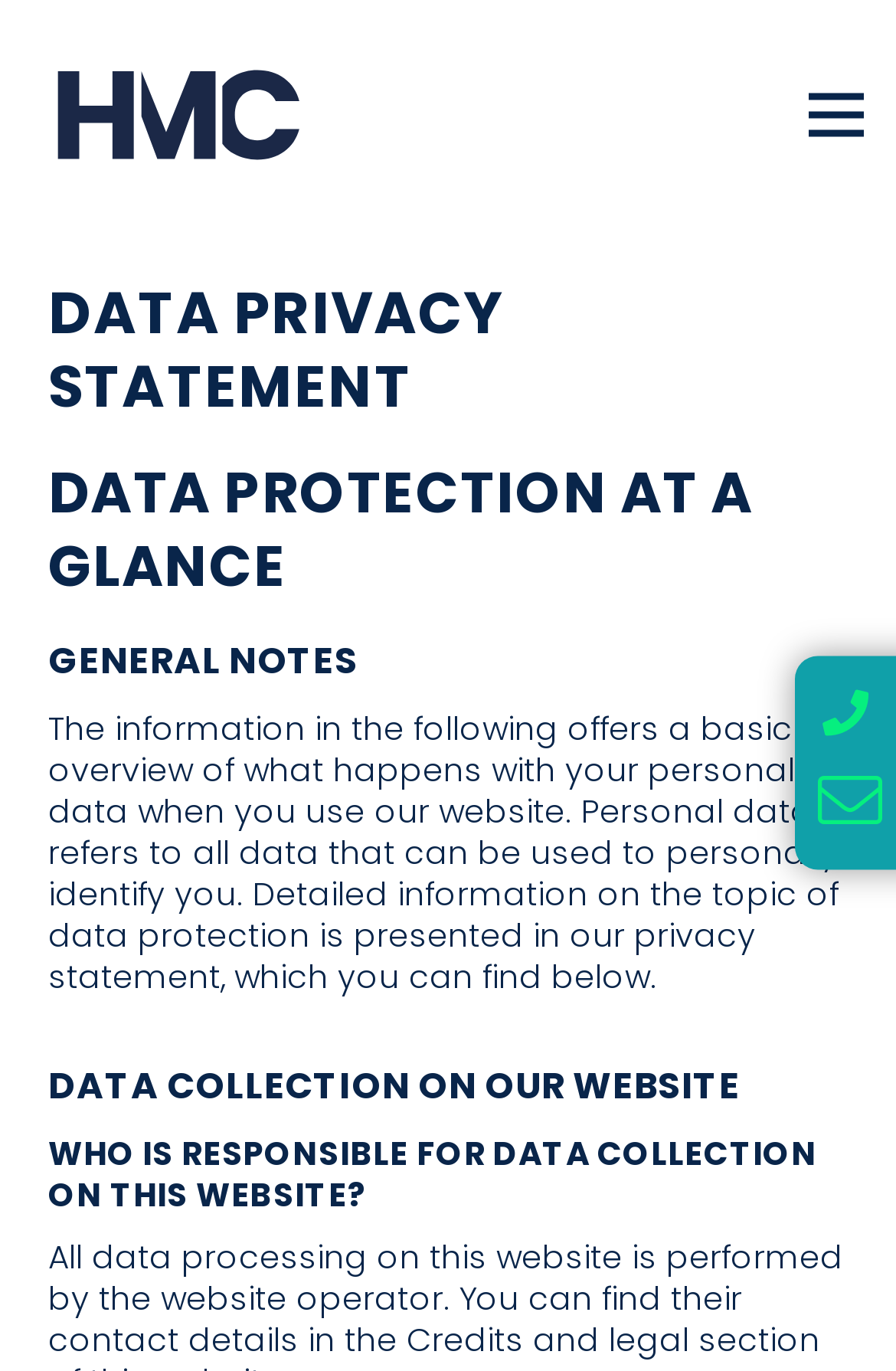What is the topic of the detailed information presented below?
Can you give a detailed and elaborate answer to the question?

According to the StaticText element, the detailed information presented below is about data protection, which can be found in the privacy statement.